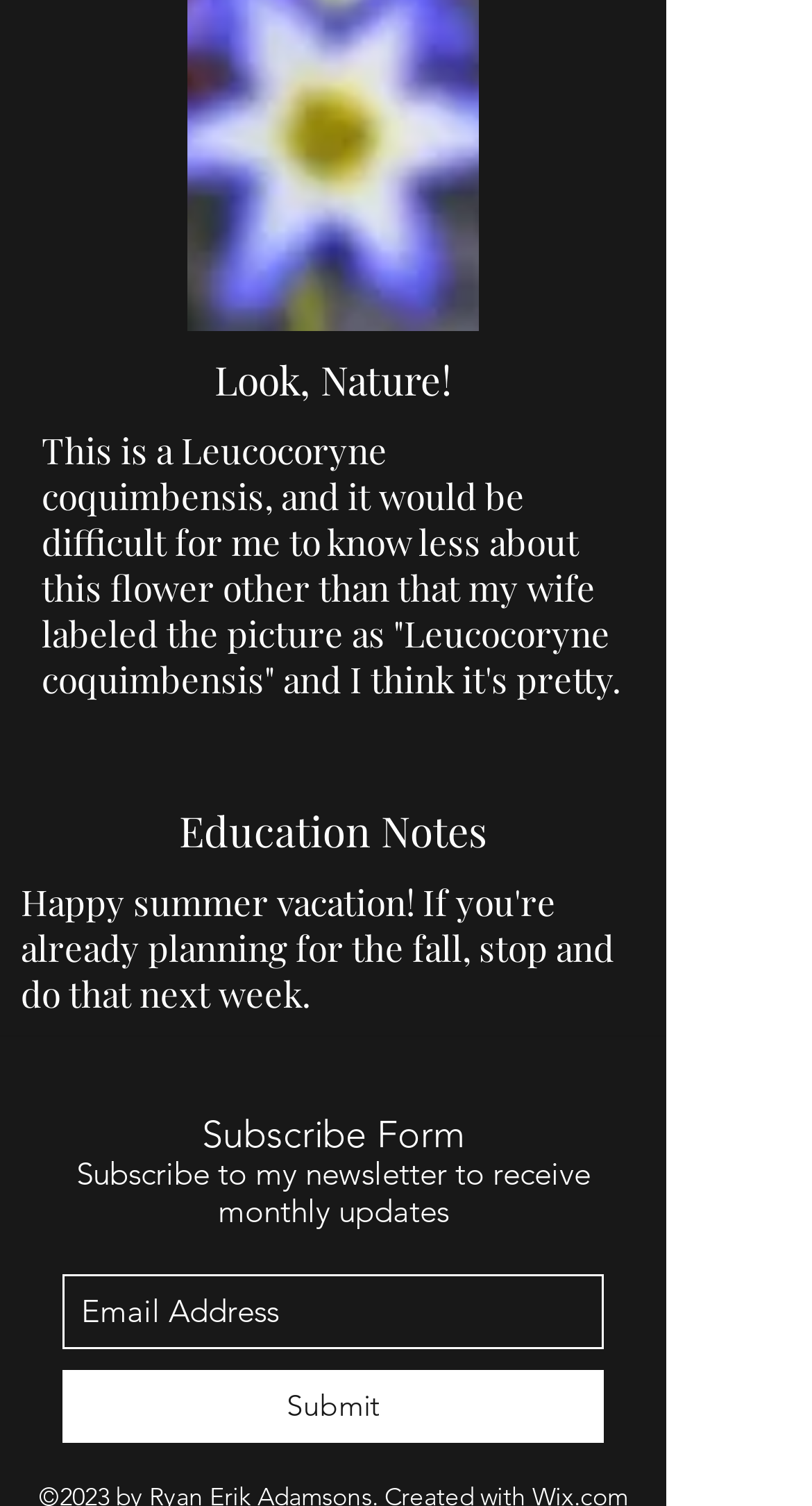Consider the image and give a detailed and elaborate answer to the question: 
What is the topic of the 'Education Notes' section?

The 'Education Notes' section only contains a heading element, but no further information is provided about the topic it covers.